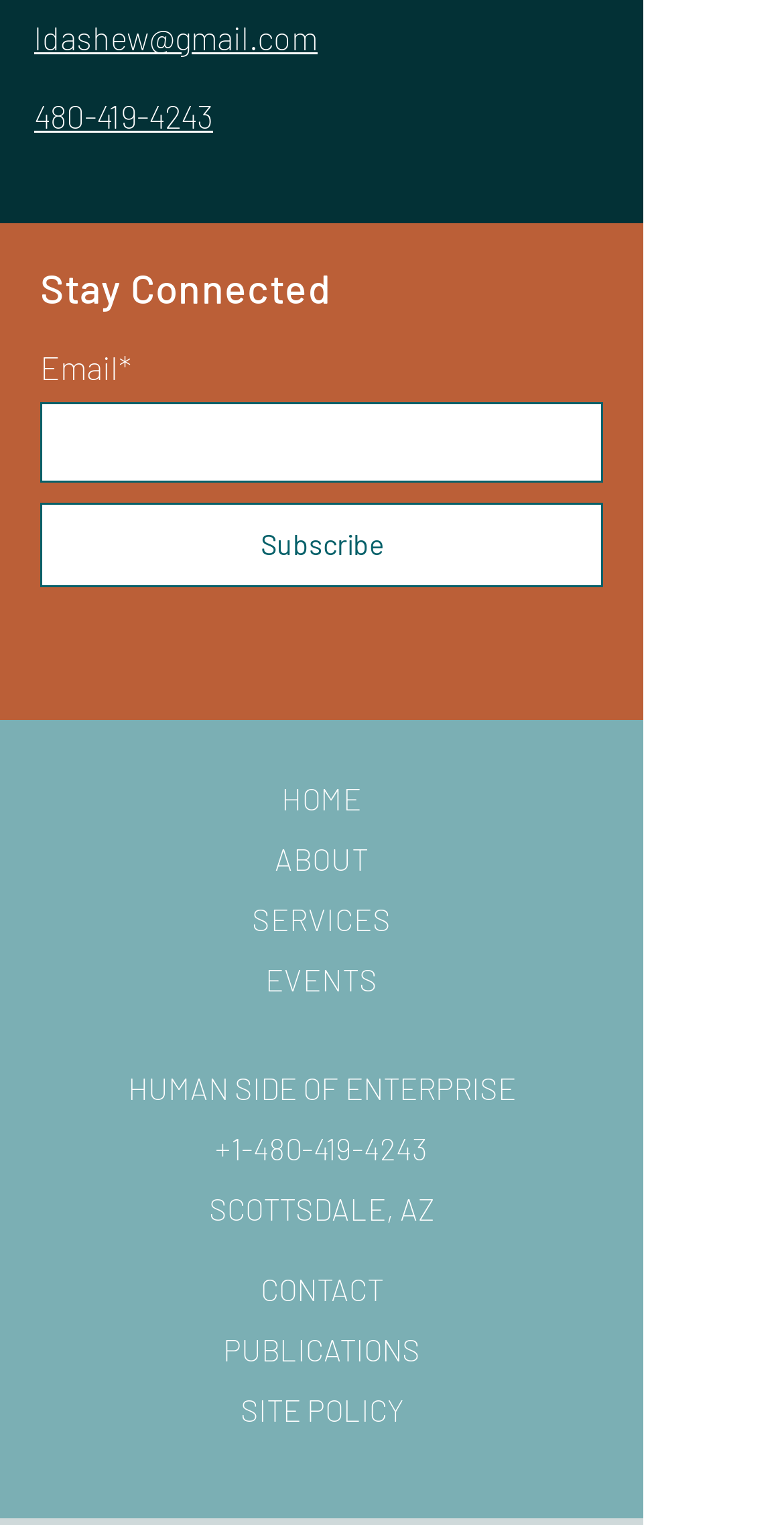Using the details in the image, give a detailed response to the question below:
How many navigation links are on the top of the webpage?

The navigation links 'HOME', 'ABOUT', 'SERVICES', 'EVENTS', and 'CONTACT' are listed on the top of the webpage, which suggests that they are the main sections of the webpage.